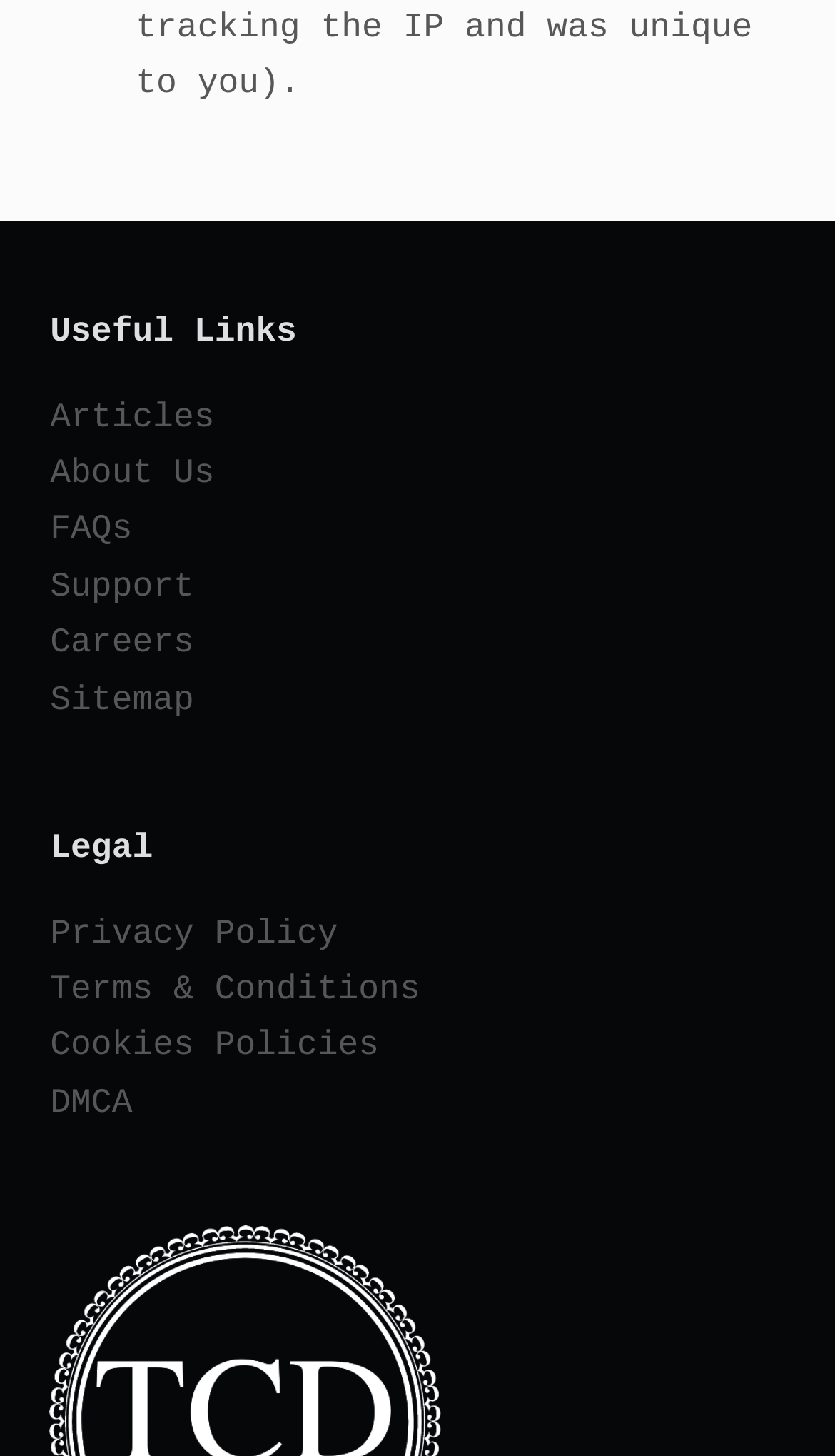Can you provide the bounding box coordinates for the element that should be clicked to implement the instruction: "View articles"?

[0.06, 0.273, 0.257, 0.299]